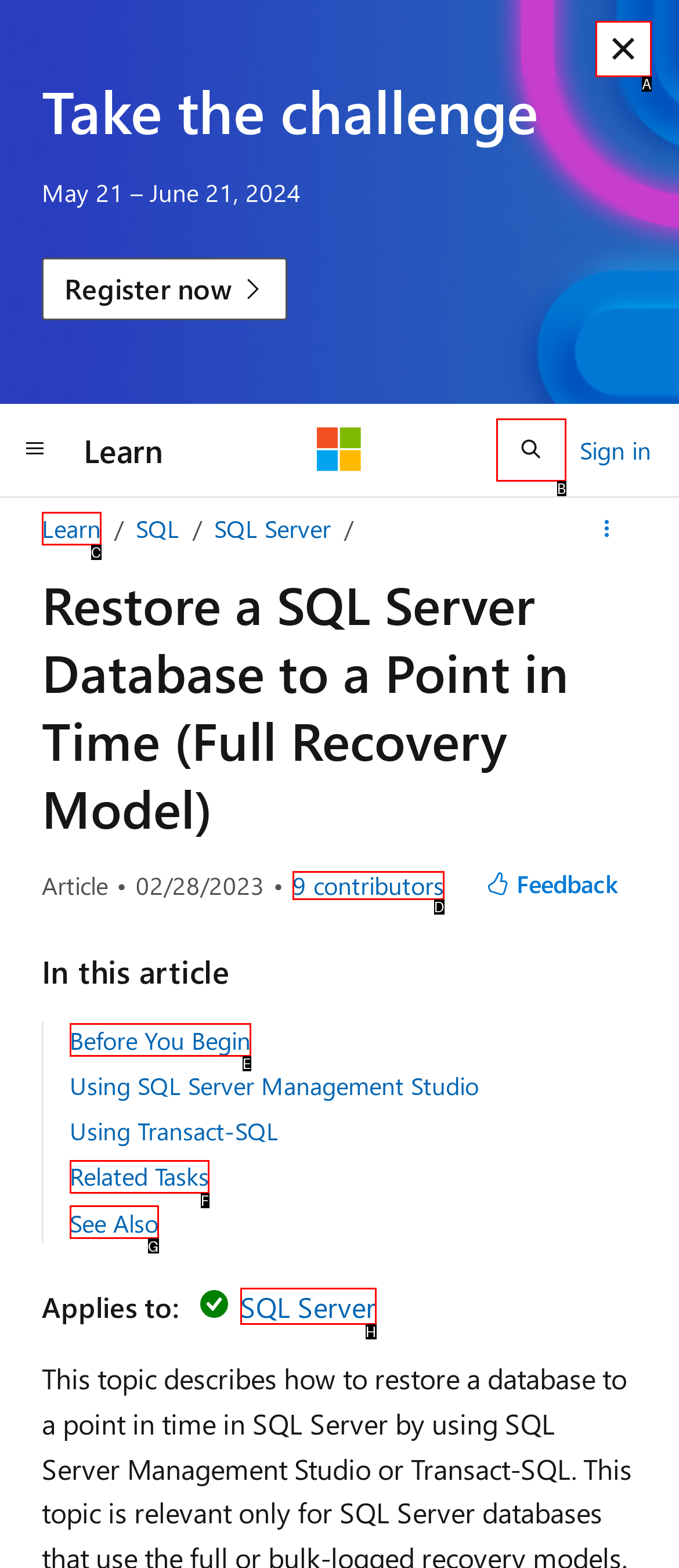Refer to the description: Related Tasks and choose the option that best fits. Provide the letter of that option directly from the options.

F